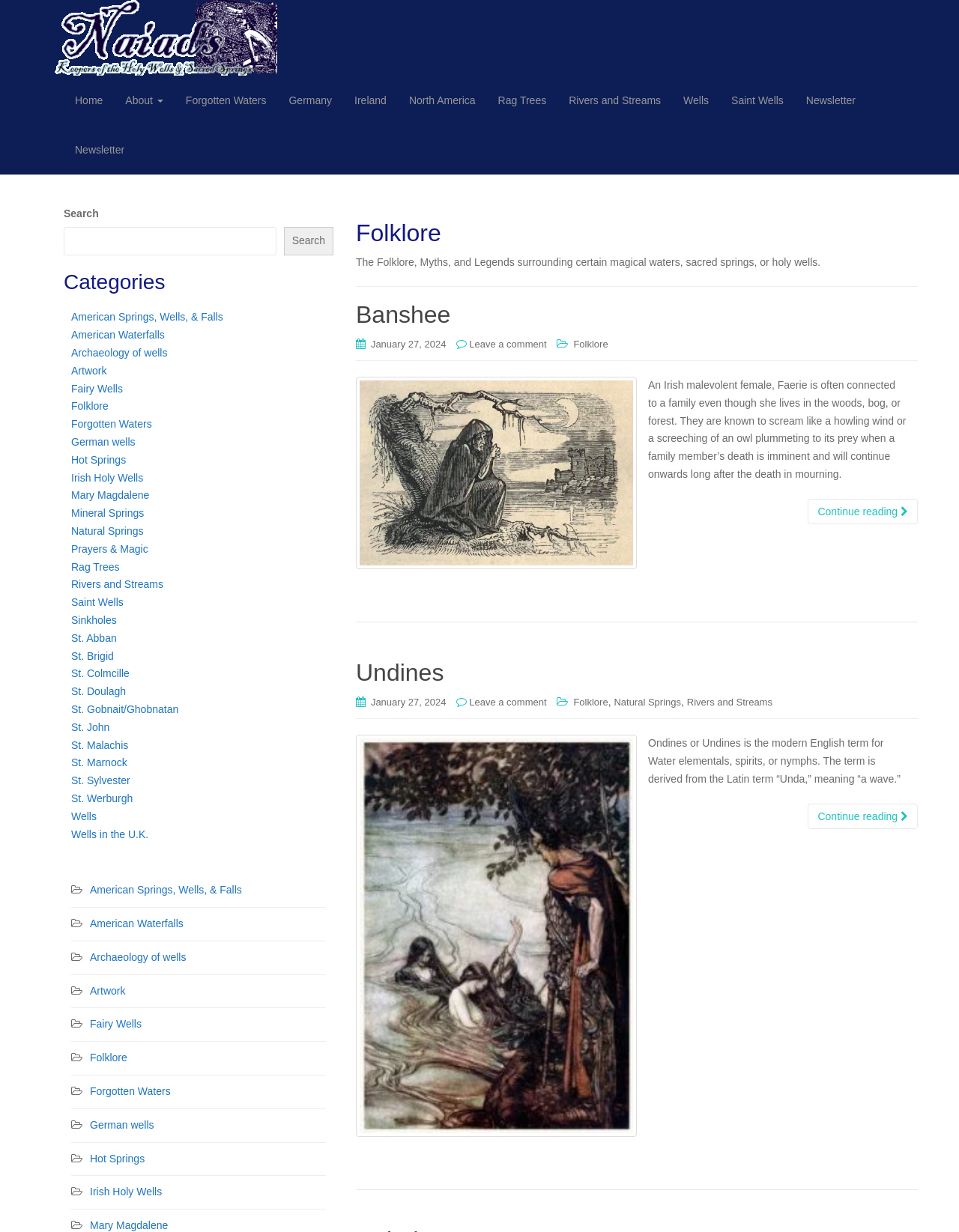Please identify the bounding box coordinates of the element's region that I should click in order to complete the following instruction: "Read more about 'Banshee'". The bounding box coordinates consist of four float numbers between 0 and 1, i.e., [left, top, right, bottom].

[0.371, 0.244, 0.47, 0.266]